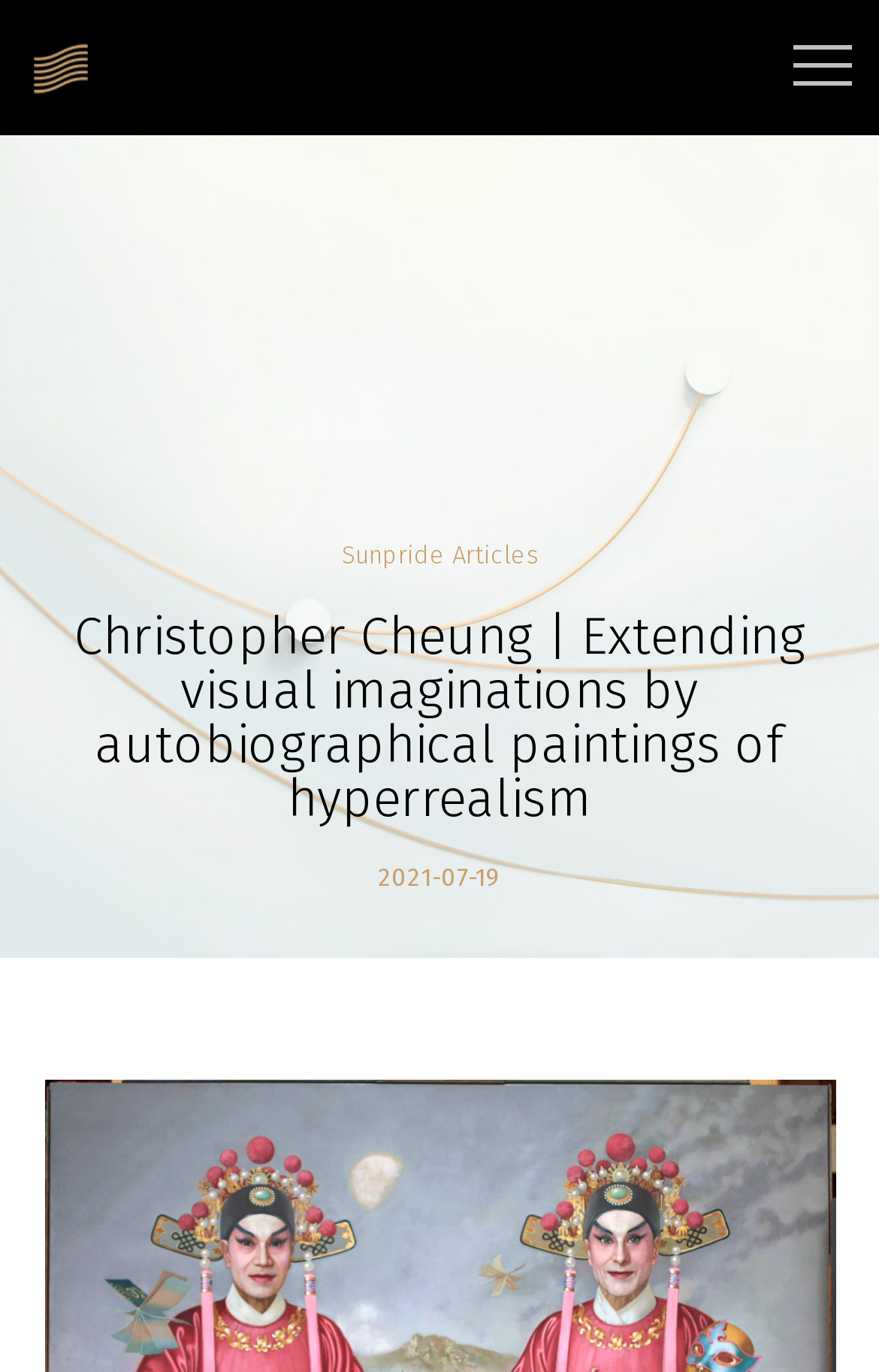Determine the bounding box of the UI component based on this description: "alt="SUNPRIDE FOUNDATION | 驕陽基金會"". The bounding box coordinates should be four float values between 0 and 1, i.e., [left, top, right, bottom].

[0.038, 0.049, 0.1, 0.09]